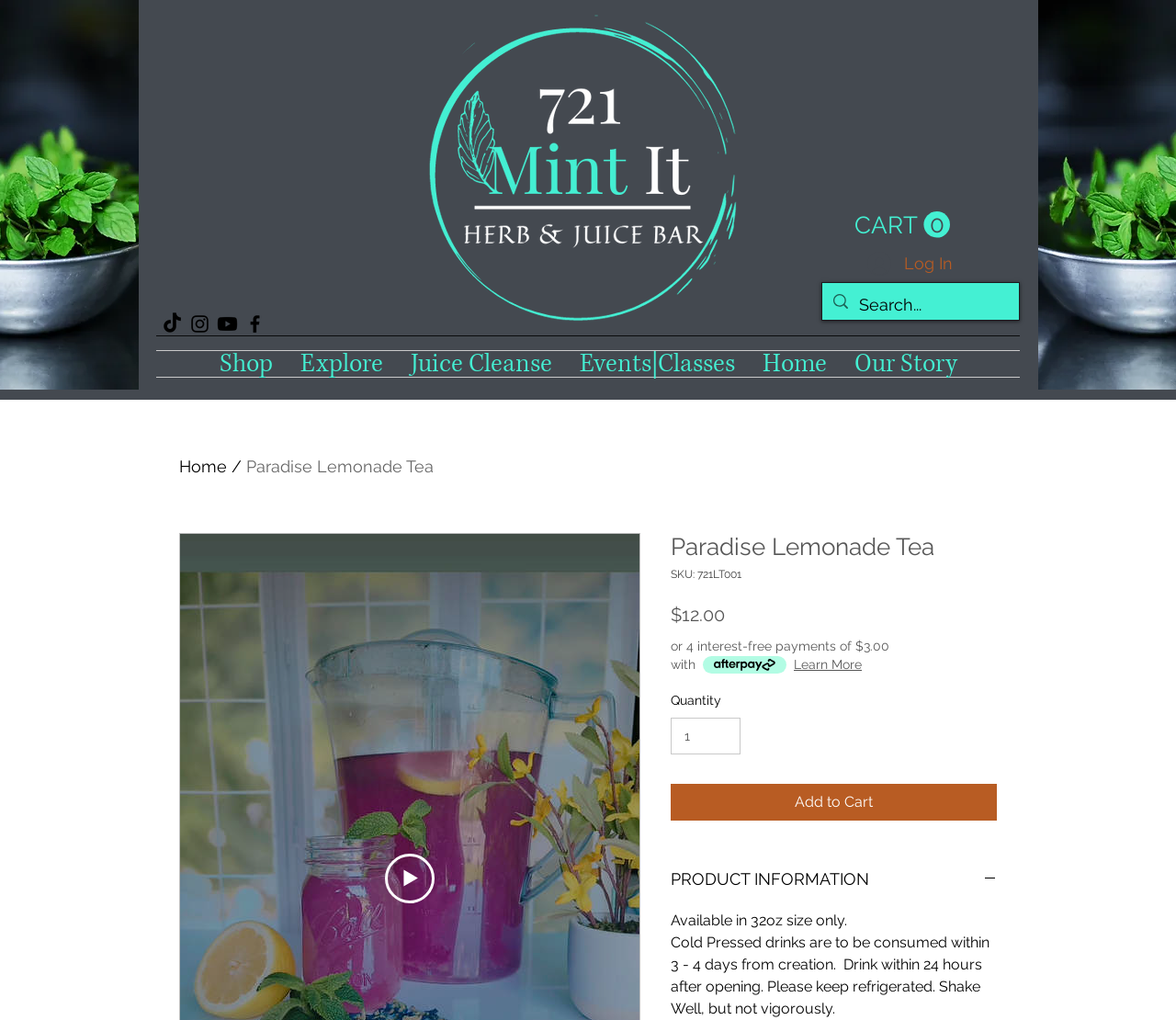Please identify the bounding box coordinates of the area that needs to be clicked to follow this instruction: "Search for products".

[0.699, 0.277, 0.866, 0.314]